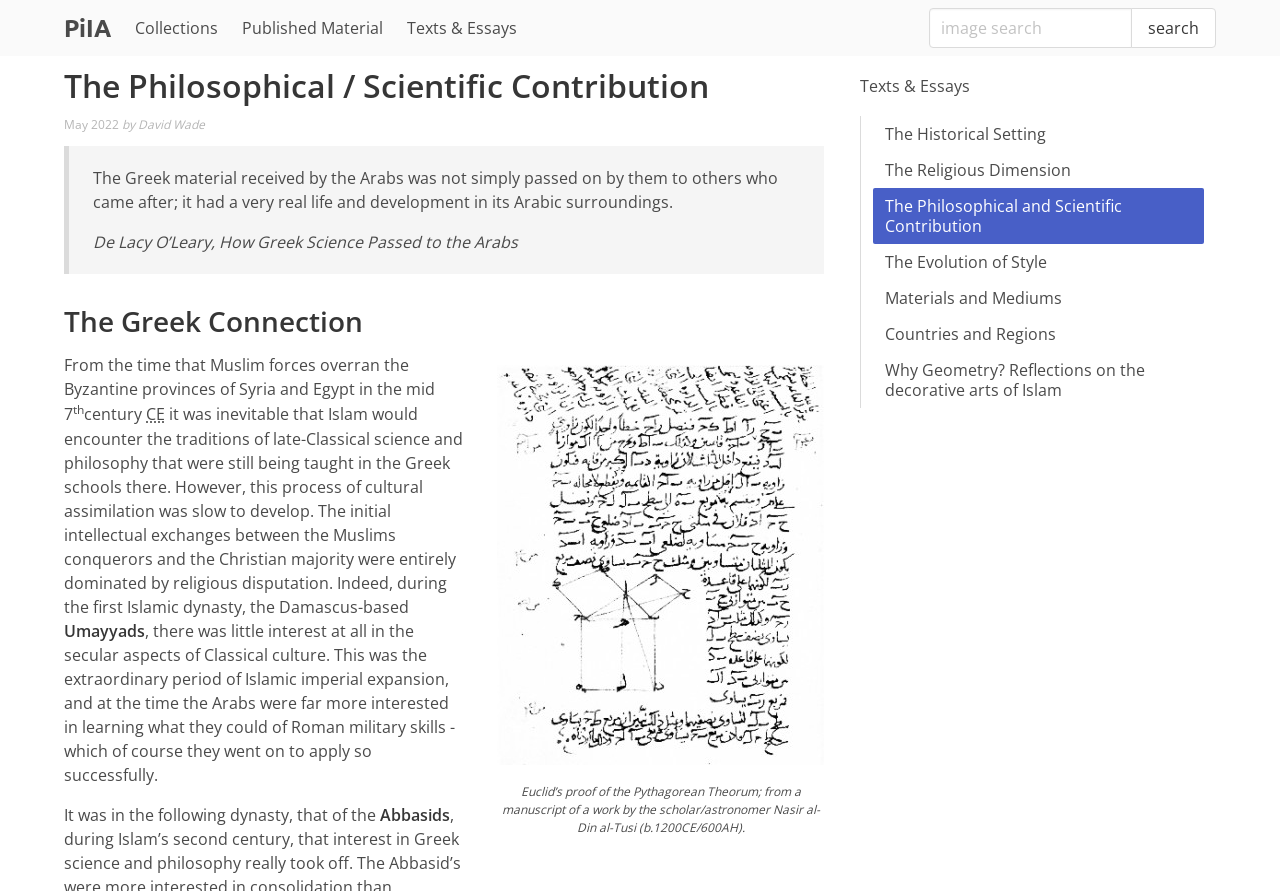Find the bounding box coordinates for the HTML element described in this sentence: "The Philosophical and Scientific Contribution". Provide the coordinates as four float numbers between 0 and 1, in the format [left, top, right, bottom].

[0.682, 0.211, 0.941, 0.274]